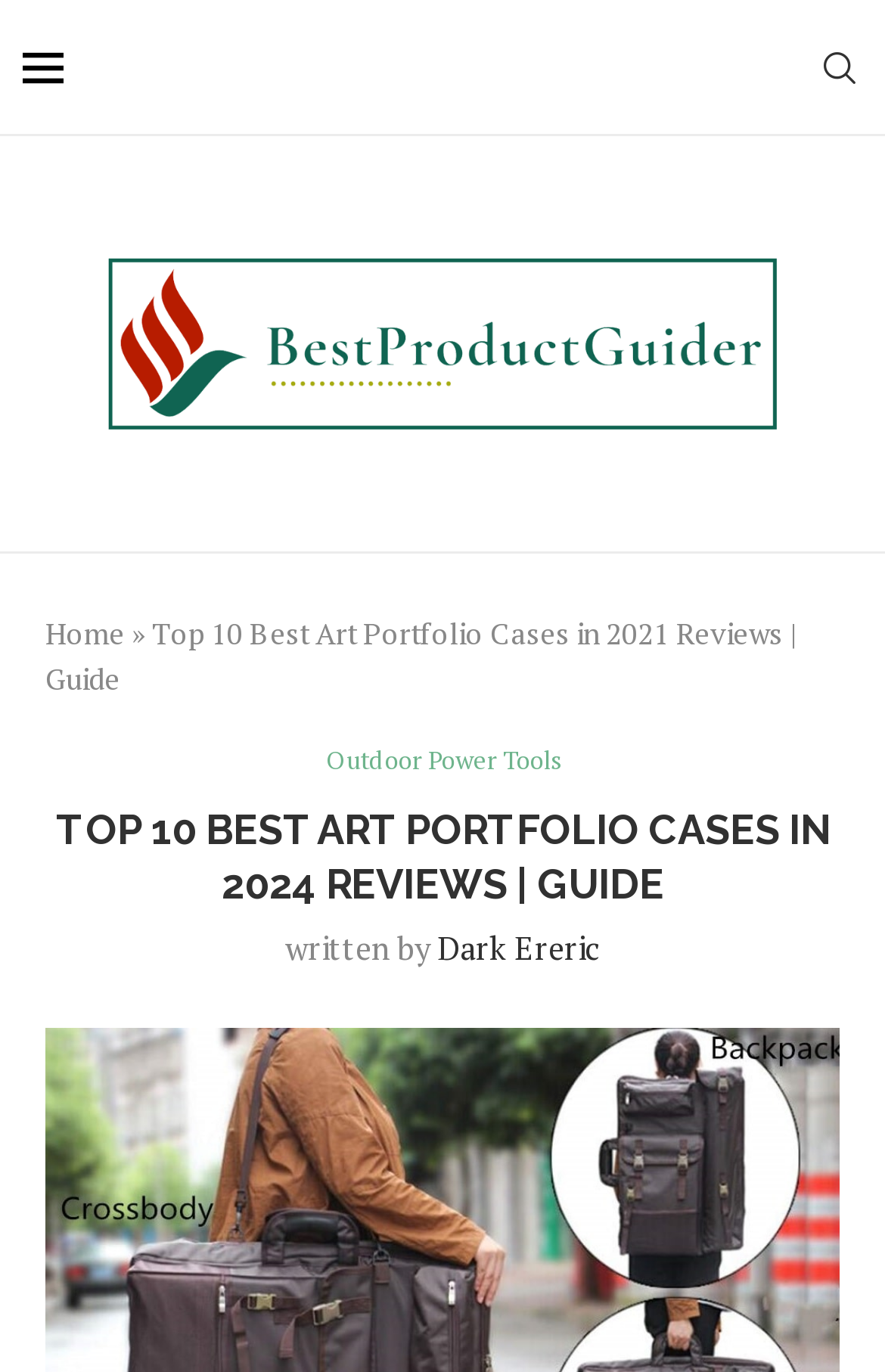How many sections are there in the navigation menu? Based on the screenshot, please respond with a single word or phrase.

3